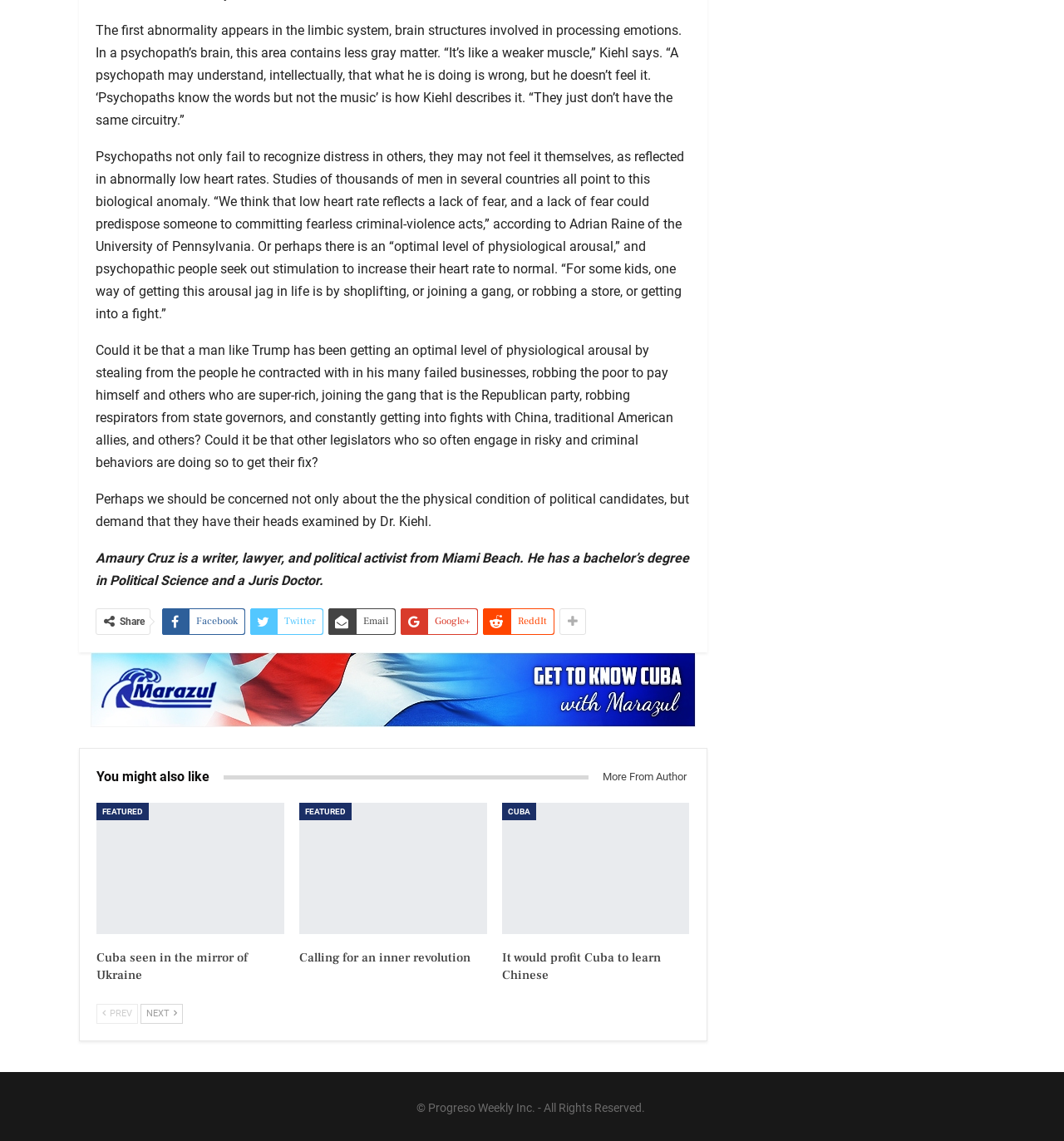Identify the bounding box coordinates for the element you need to click to achieve the following task: "Read more articles from this author". The coordinates must be four float values ranging from 0 to 1, formatted as [left, top, right, bottom].

[0.553, 0.671, 0.648, 0.691]